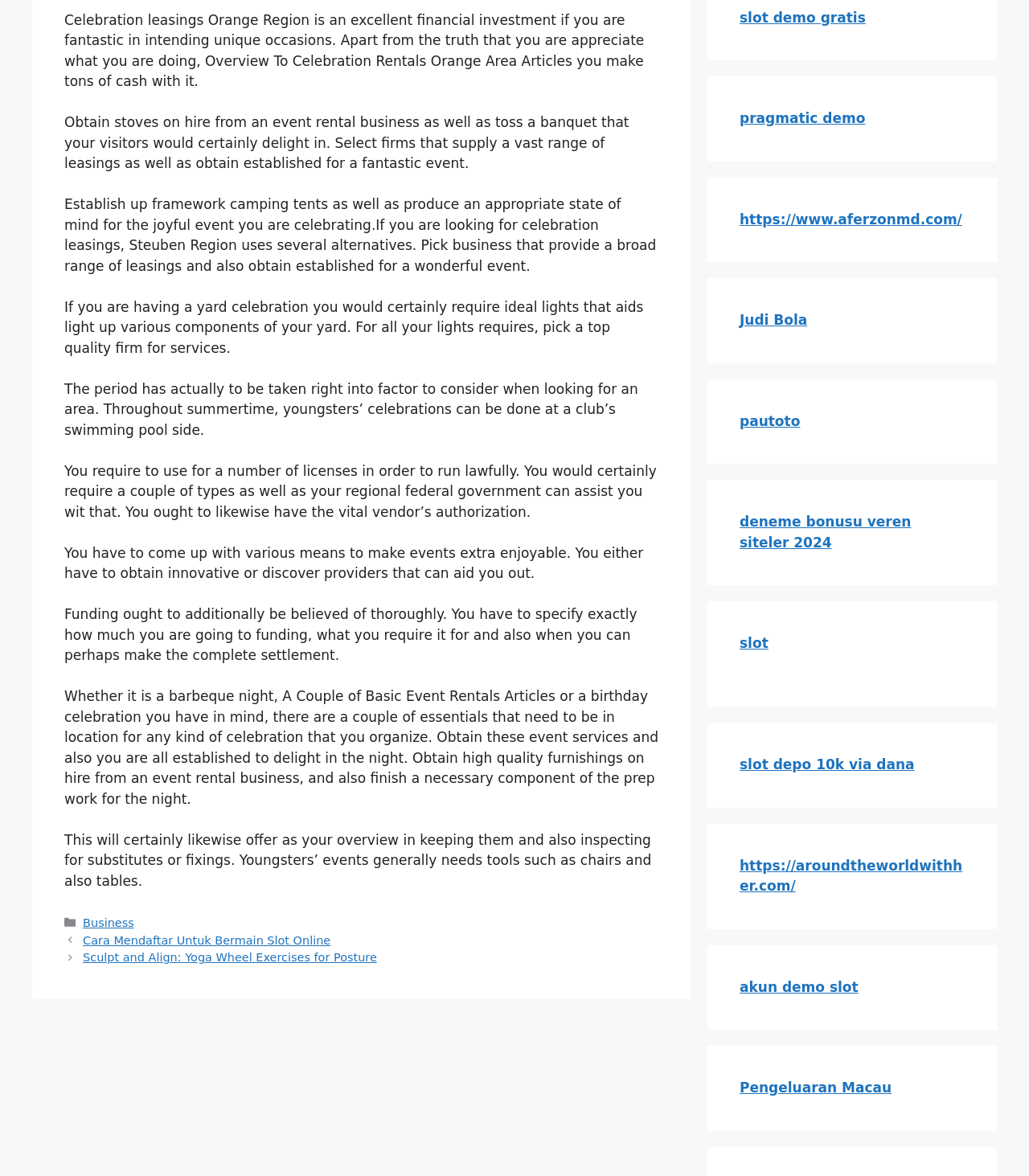Please answer the following question as detailed as possible based on the image: 
What is an essential component of preparing for a celebration?

As mentioned in the static text element with ID 1956, obtaining high-quality furniture on hire from an event rental business is a necessary component of preparing for a celebration, such as a barbecue night or a birthday party.